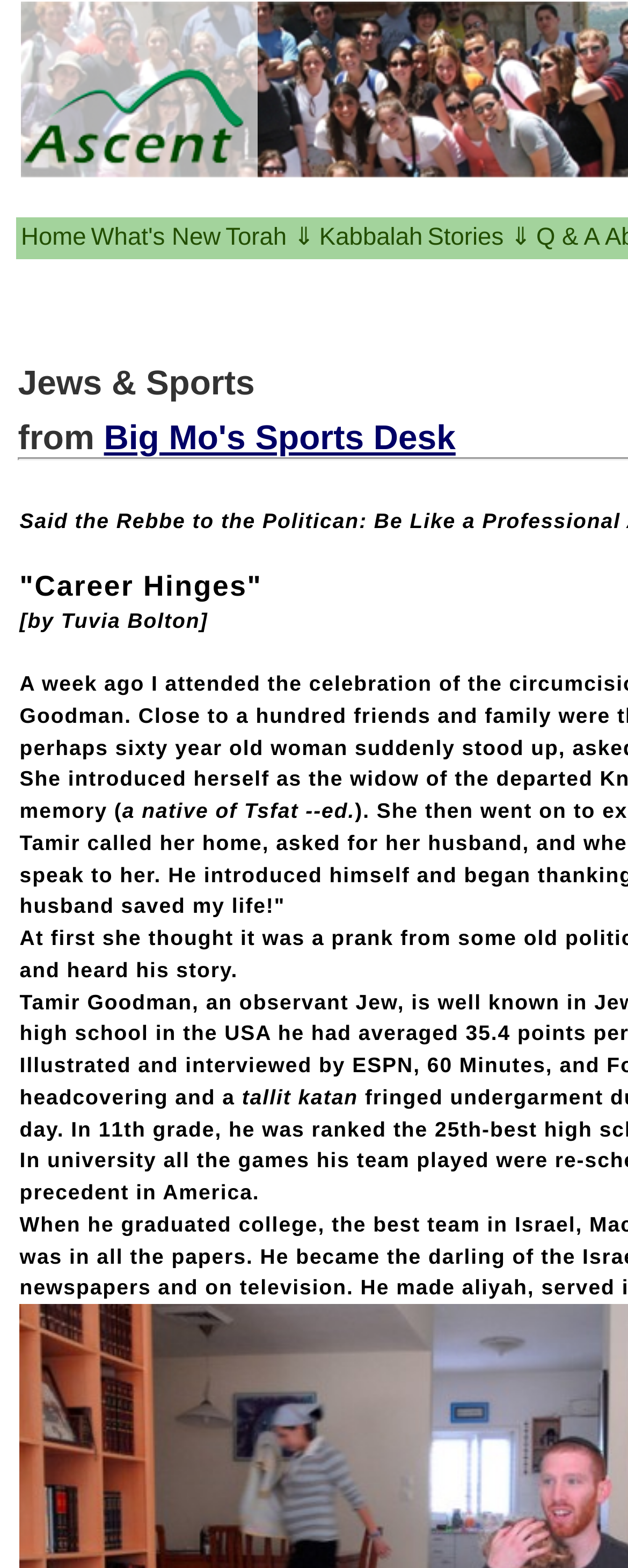Please give a succinct answer using a single word or phrase:
What is the first sub-link under 'Stories ⇓'?

Unknown